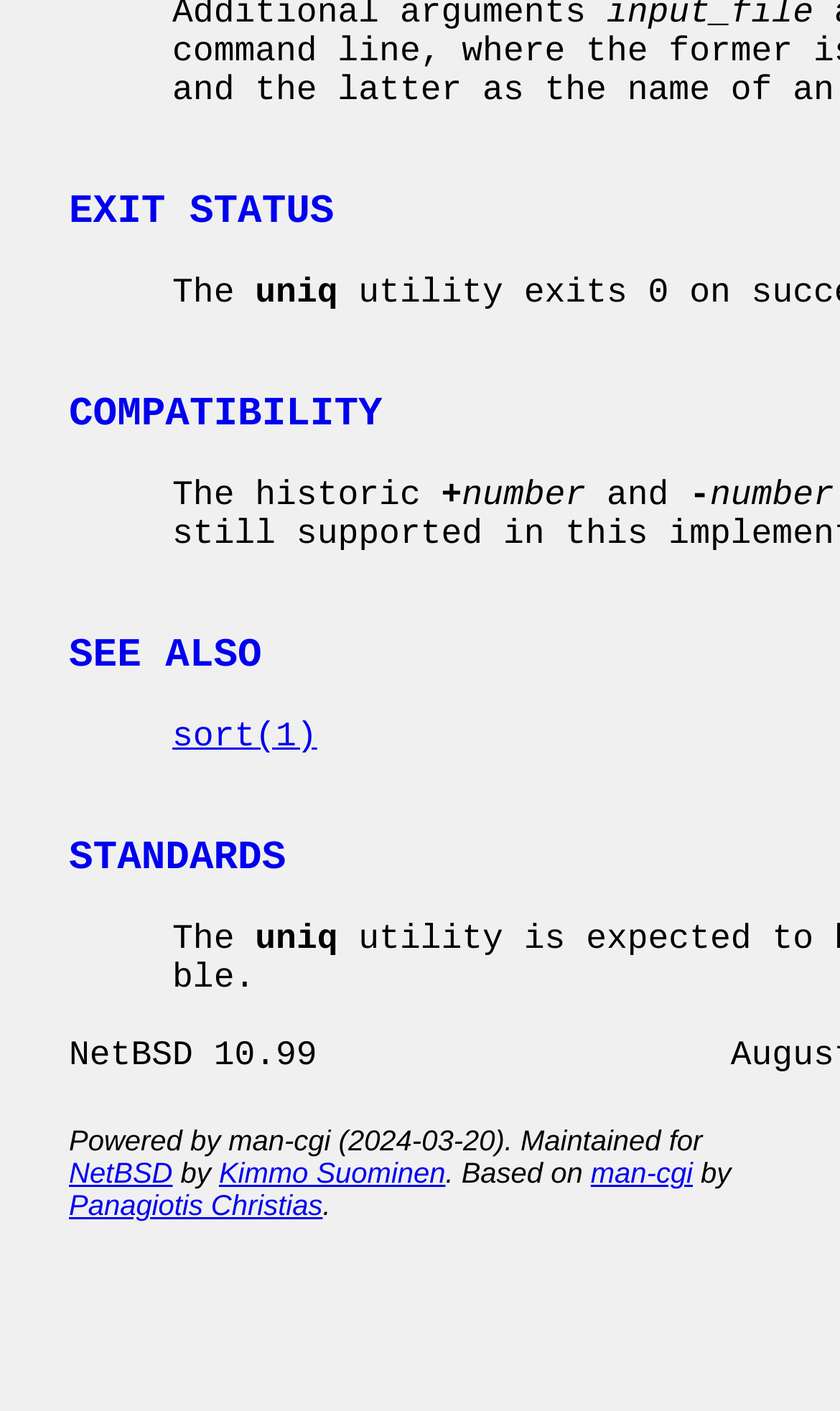Identify and provide the bounding box for the element described by: "STANDARDS".

[0.082, 0.67, 0.341, 0.703]